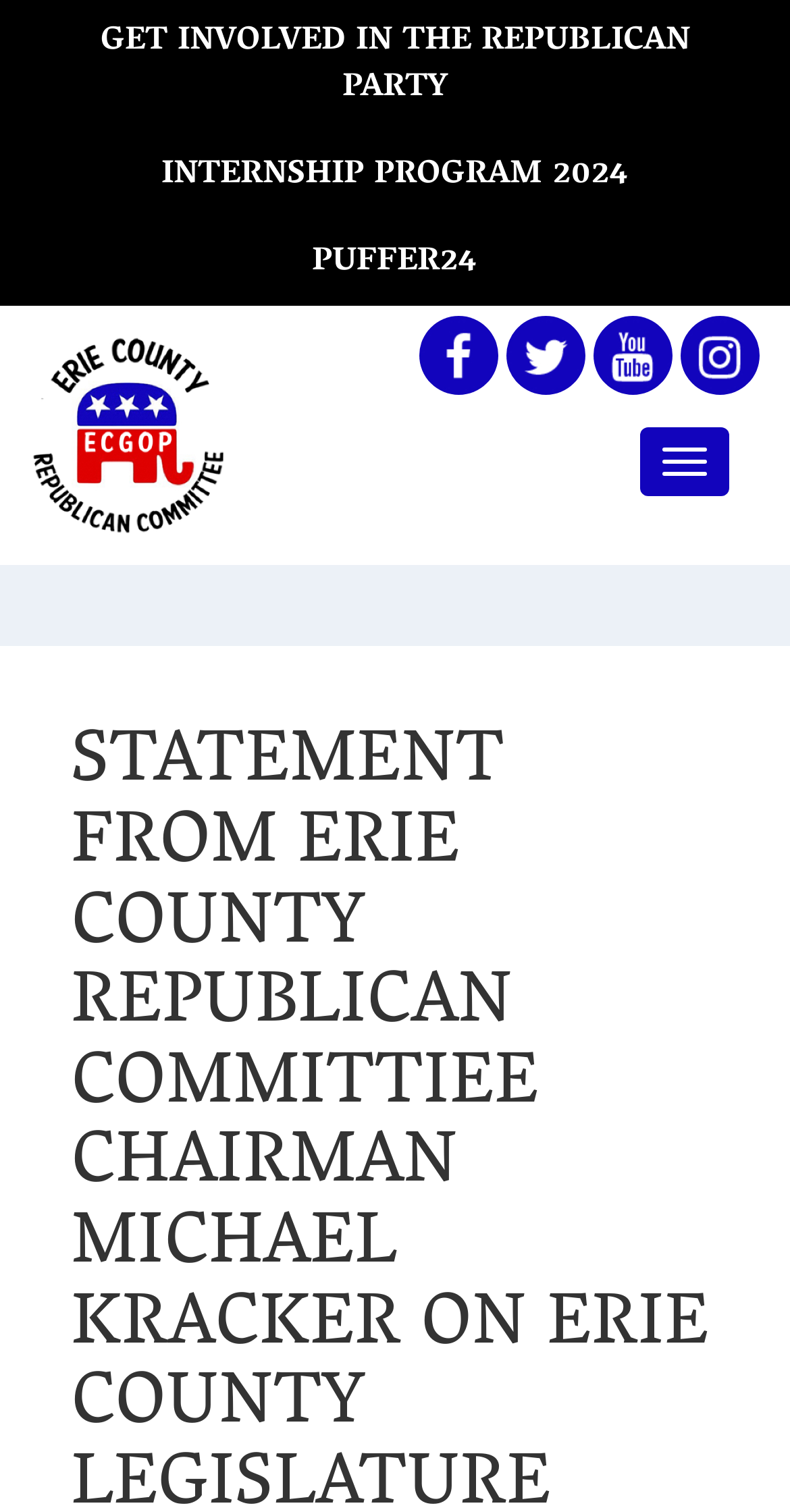Is the primary navigation button expanded?
Please give a well-detailed answer to the question.

I checked the button with the text '' and found that its 'expanded' property is set to 'False', indicating that it is not expanded.